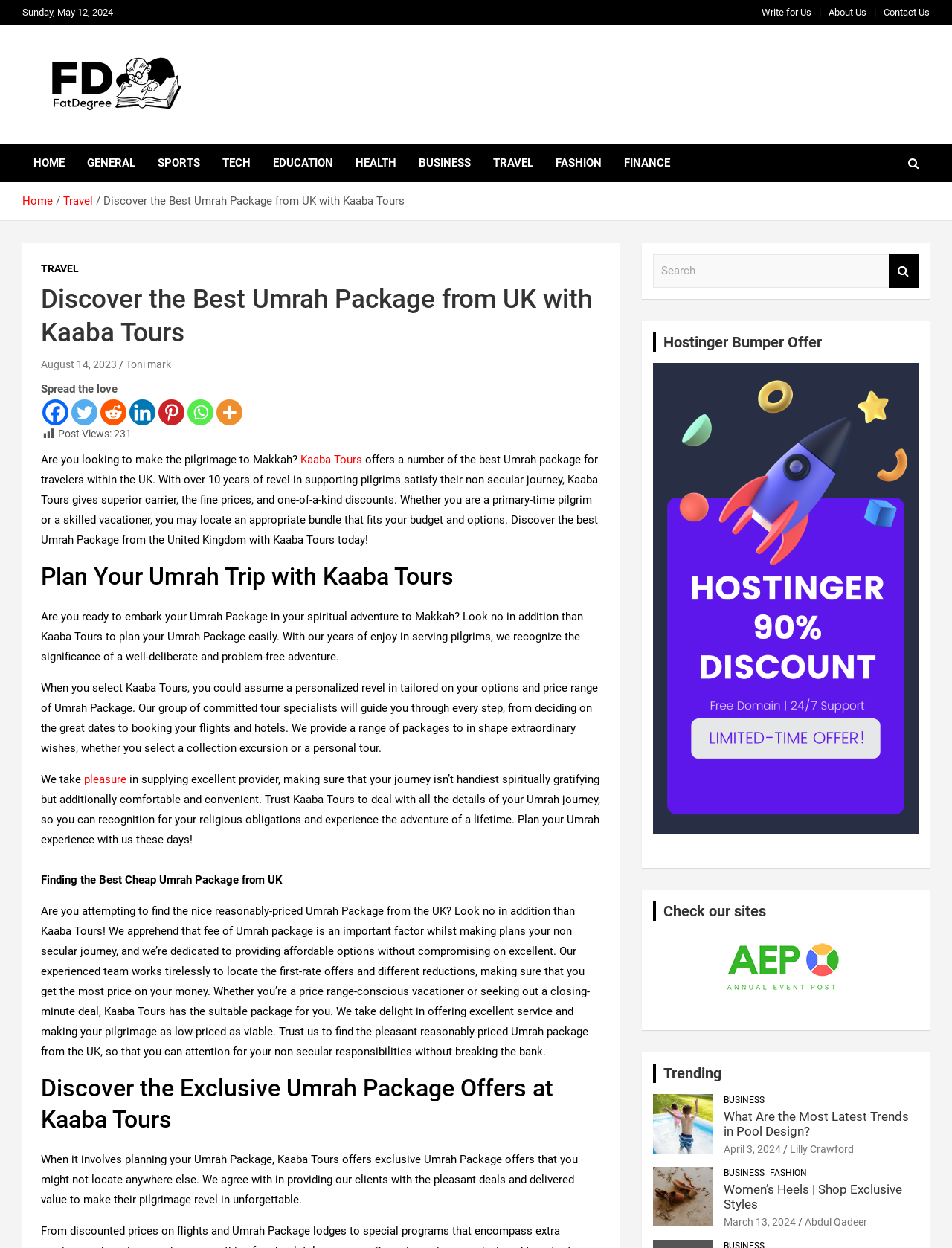Specify the bounding box coordinates for the region that must be clicked to perform the given instruction: "Check the exclusive Umrah package offers".

[0.043, 0.86, 0.632, 0.91]